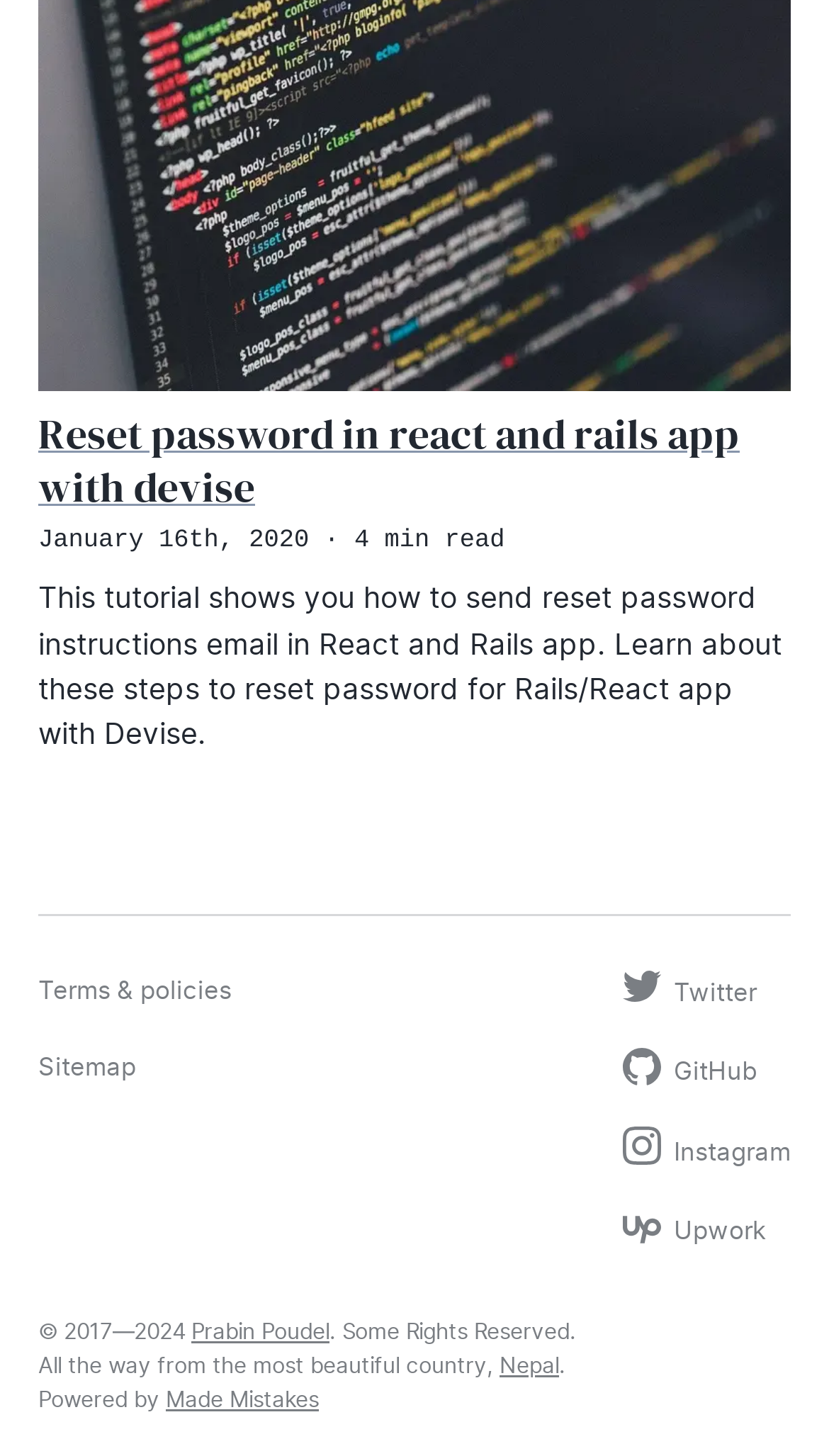Respond to the following question with a brief word or phrase:
What is the country where the author is from?

Nepal